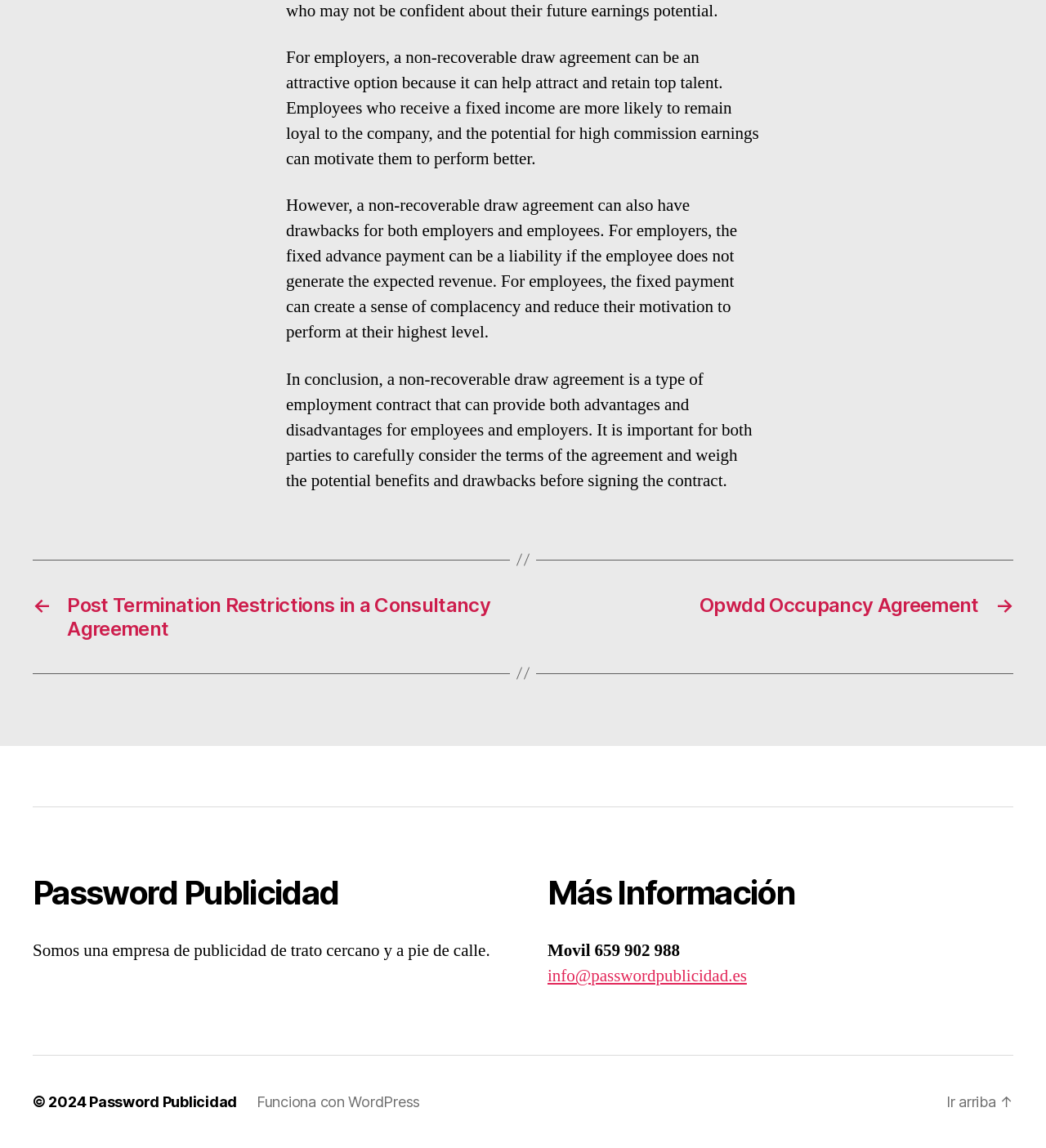Using a single word or phrase, answer the following question: 
What is the email address?

info@passwordpublicidad.es